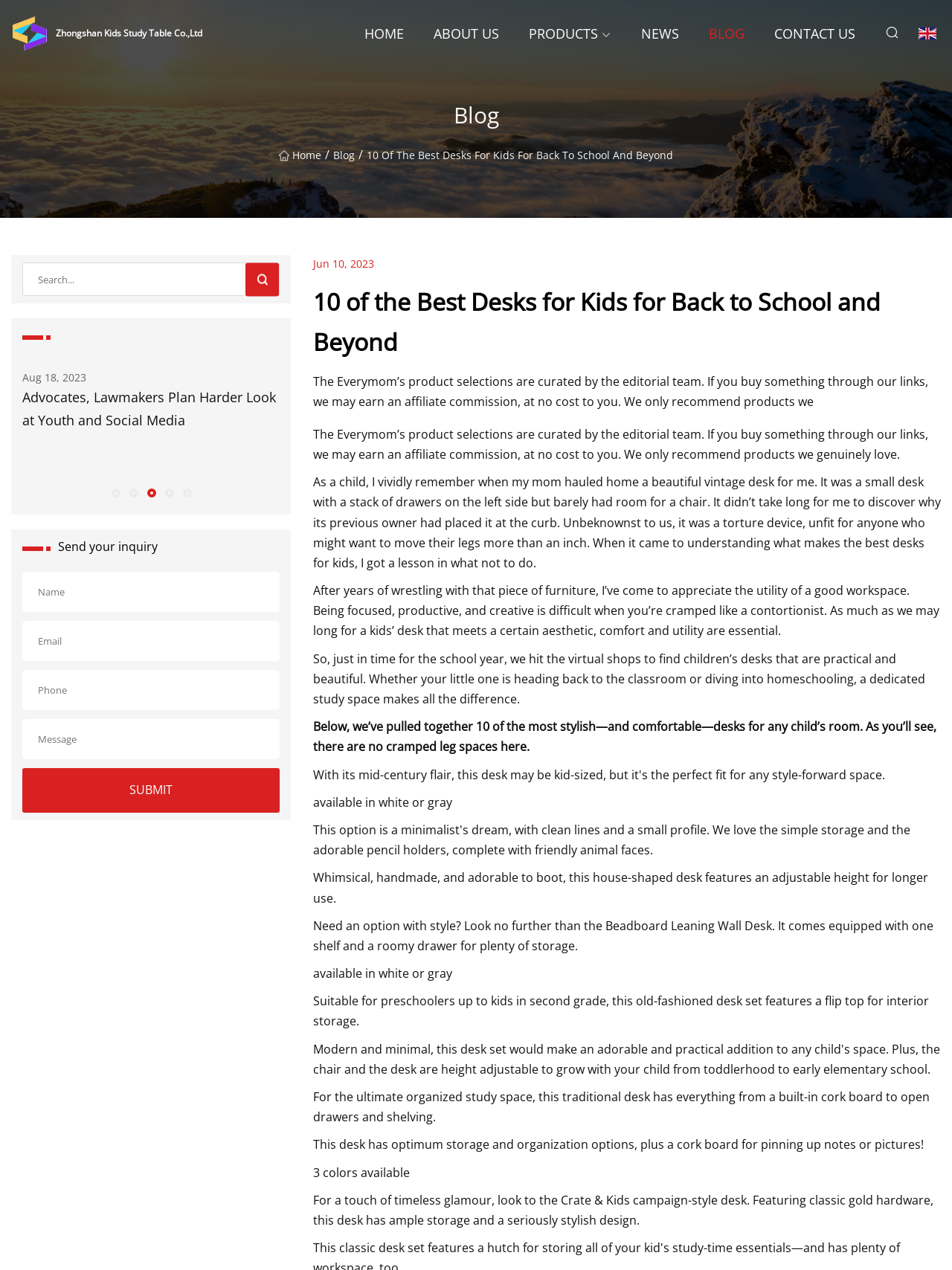What is the main topic of this webpage?
Please answer using one word or phrase, based on the screenshot.

Desks for kids